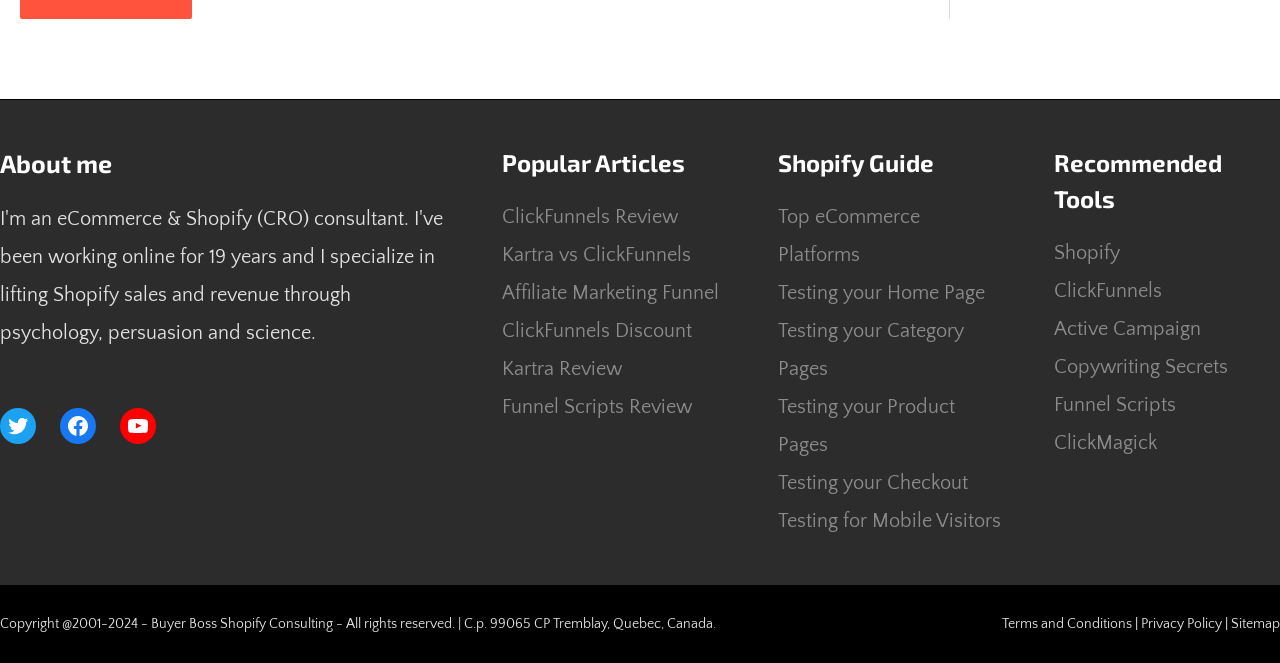Identify the bounding box for the element characterized by the following description: "Copywriting Secrets".

[0.823, 0.537, 0.959, 0.571]